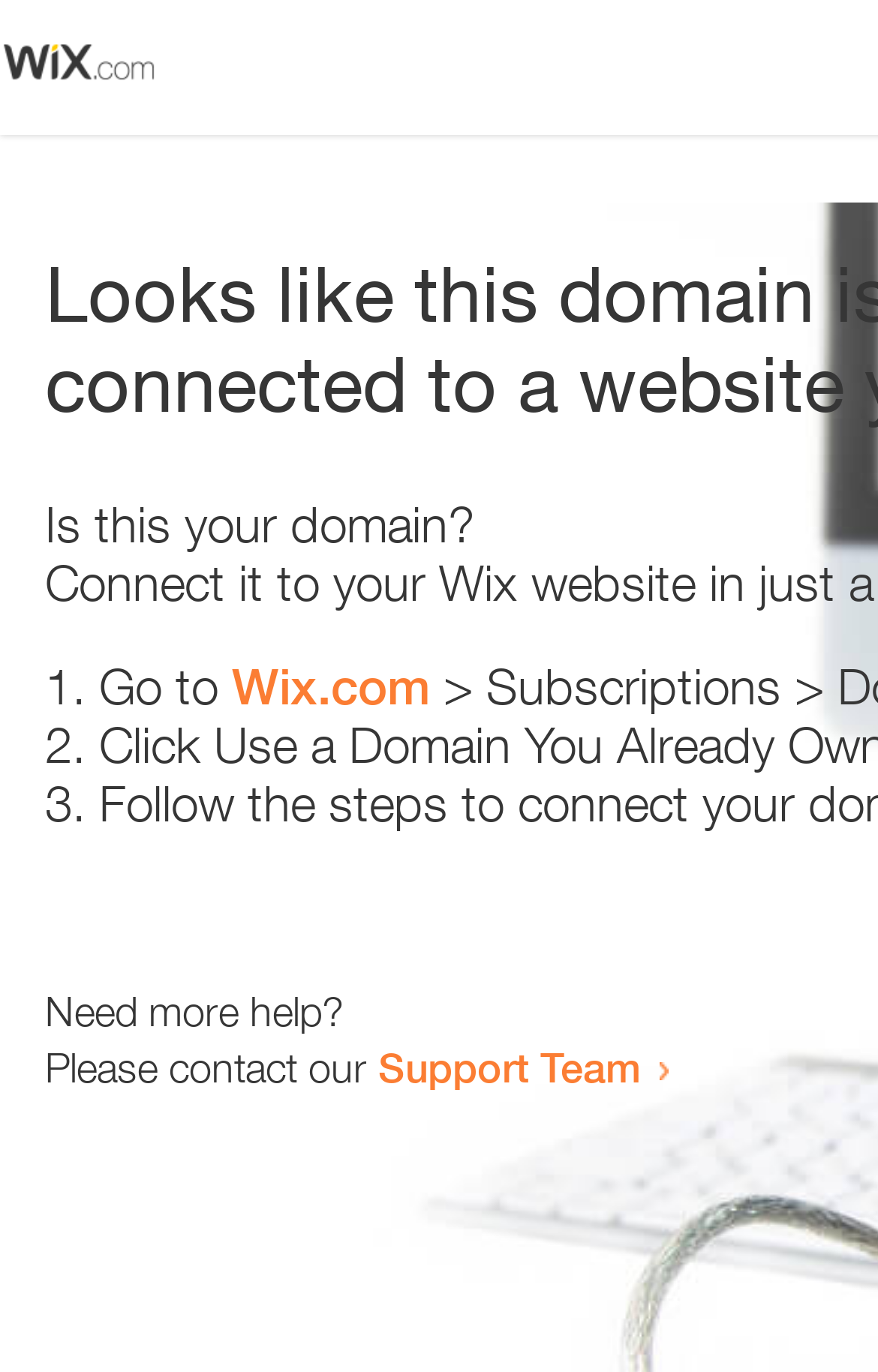Please find the bounding box for the following UI element description. Provide the coordinates in (top-left x, top-left y, bottom-right x, bottom-right y) format, with values between 0 and 1: Wix.com

[0.264, 0.479, 0.49, 0.522]